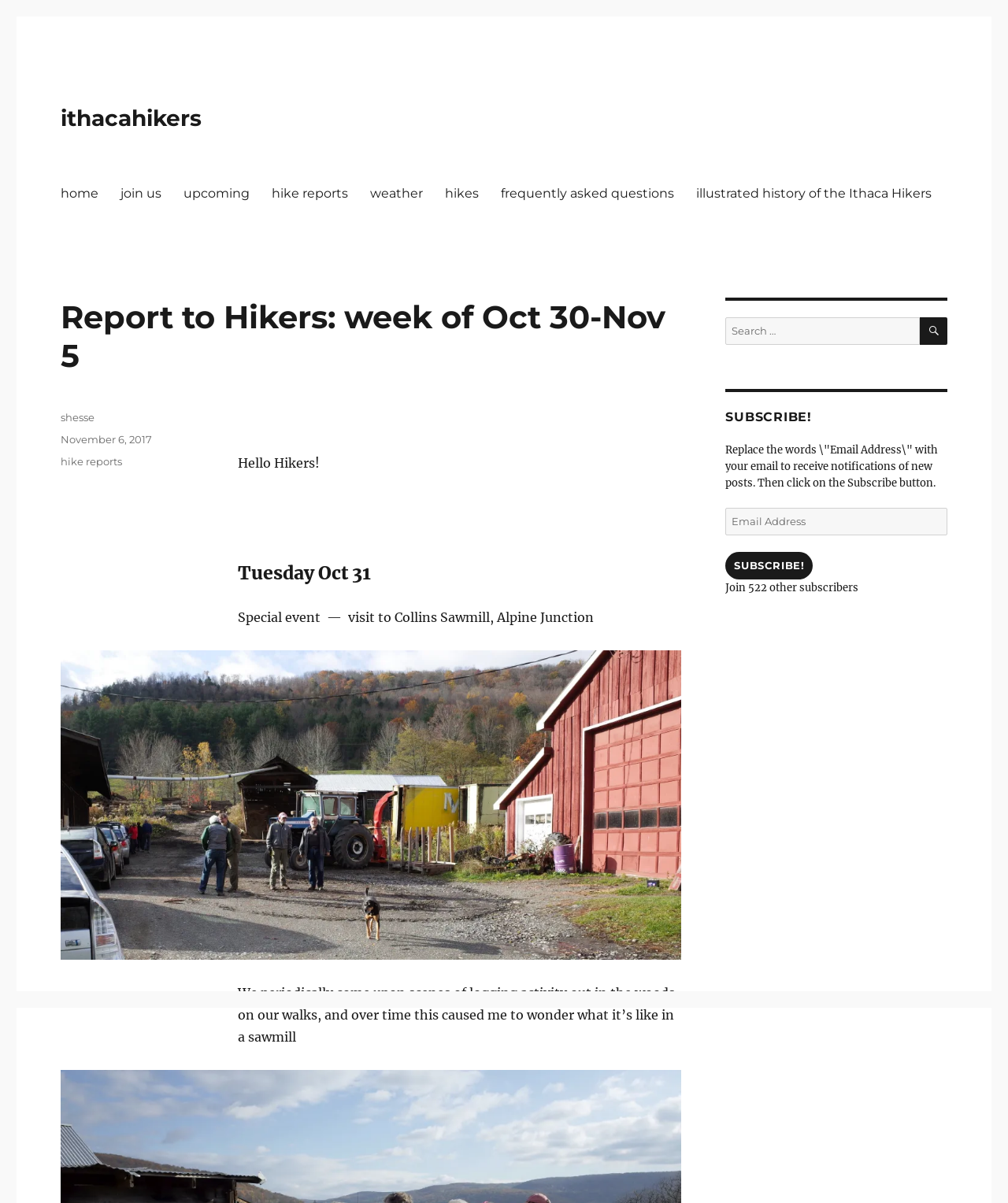Provide a comprehensive description of the webpage.

This webpage is about a hiking group, specifically a report to hikers for the week of October 30 to November 5. At the top left, there is a link to the website's homepage, "ithacahikers", and a primary navigation menu with links to various sections such as "home", "join us", "upcoming", "hike reports", "weather", "hikes", and "frequently asked questions".

Below the navigation menu, there is a header section with a heading that reads "Report to Hikers: week of Oct 30-Nov 5". Following this, there is a greeting "Hello Hikers!" and a special event announcement for Tuesday, October 31, which is a visit to Collins Sawmill, Alpine Junction. The event description is provided in a paragraph below.

On the right side of the page, there is a complementary section with a search bar at the top, where users can search for specific content. Below the search bar, there is a heading "SUBSCRIBE!" with a brief instruction on how to receive notifications of new posts. Users can enter their email address in a text box and click the "SUBSCRIBE!" button to join the 522 other subscribers.

At the bottom of the page, there is a footer section with information about the author, the post date, and categories.